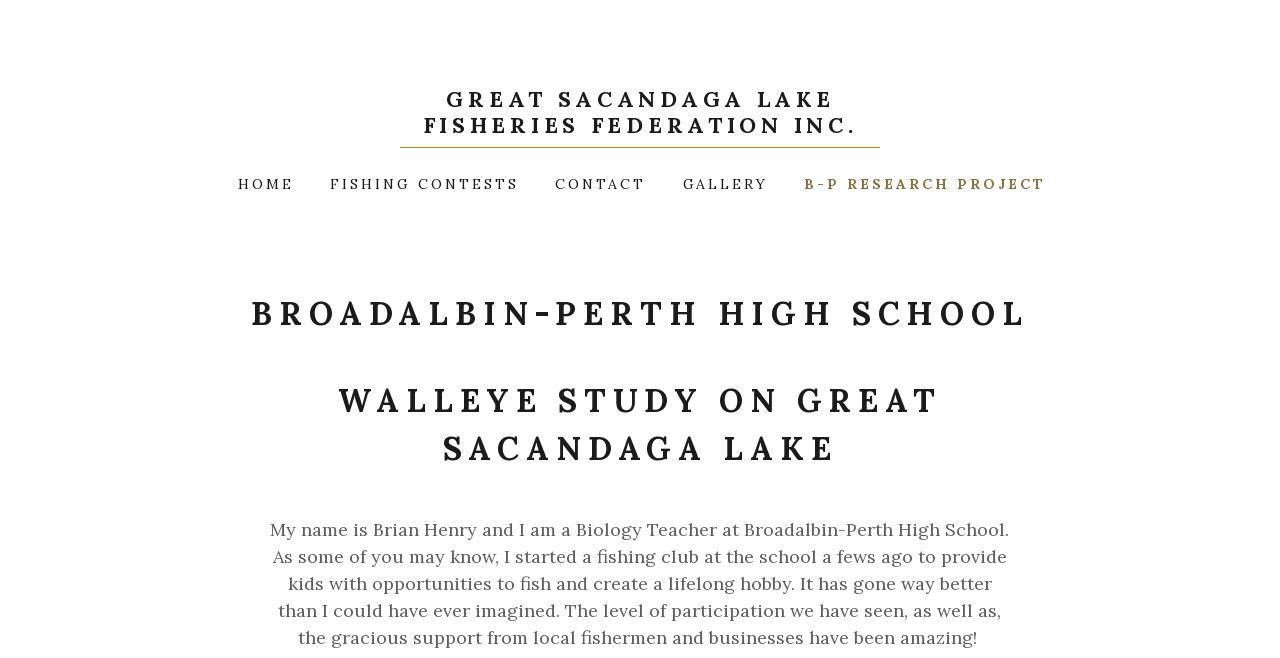Please respond in a single word or phrase: 
What is the name of the high school mentioned?

Broadalbin-Perth High School